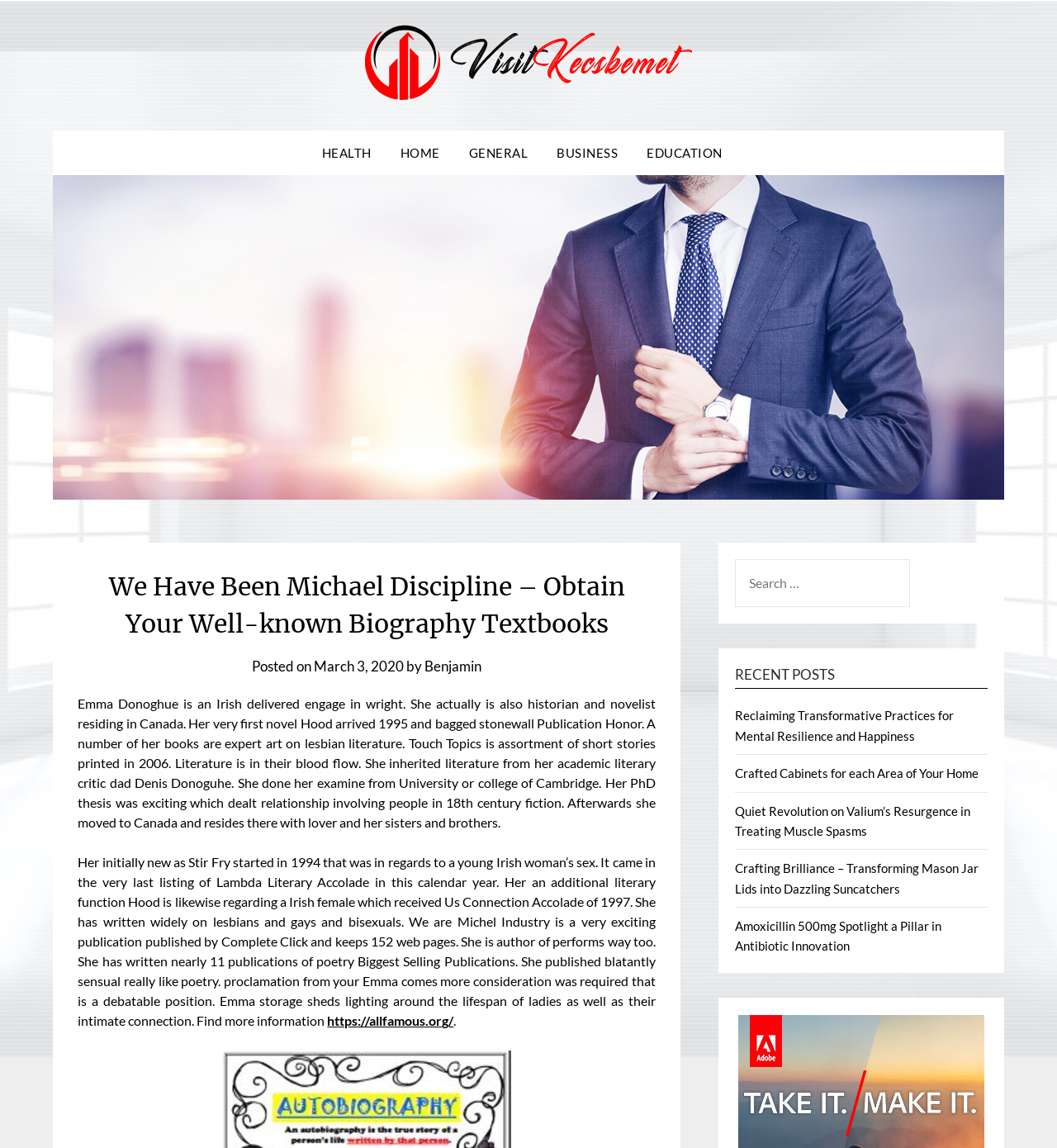What is the topic of the biography?
Look at the image and provide a short answer using one word or a phrase.

Emma Donoghue